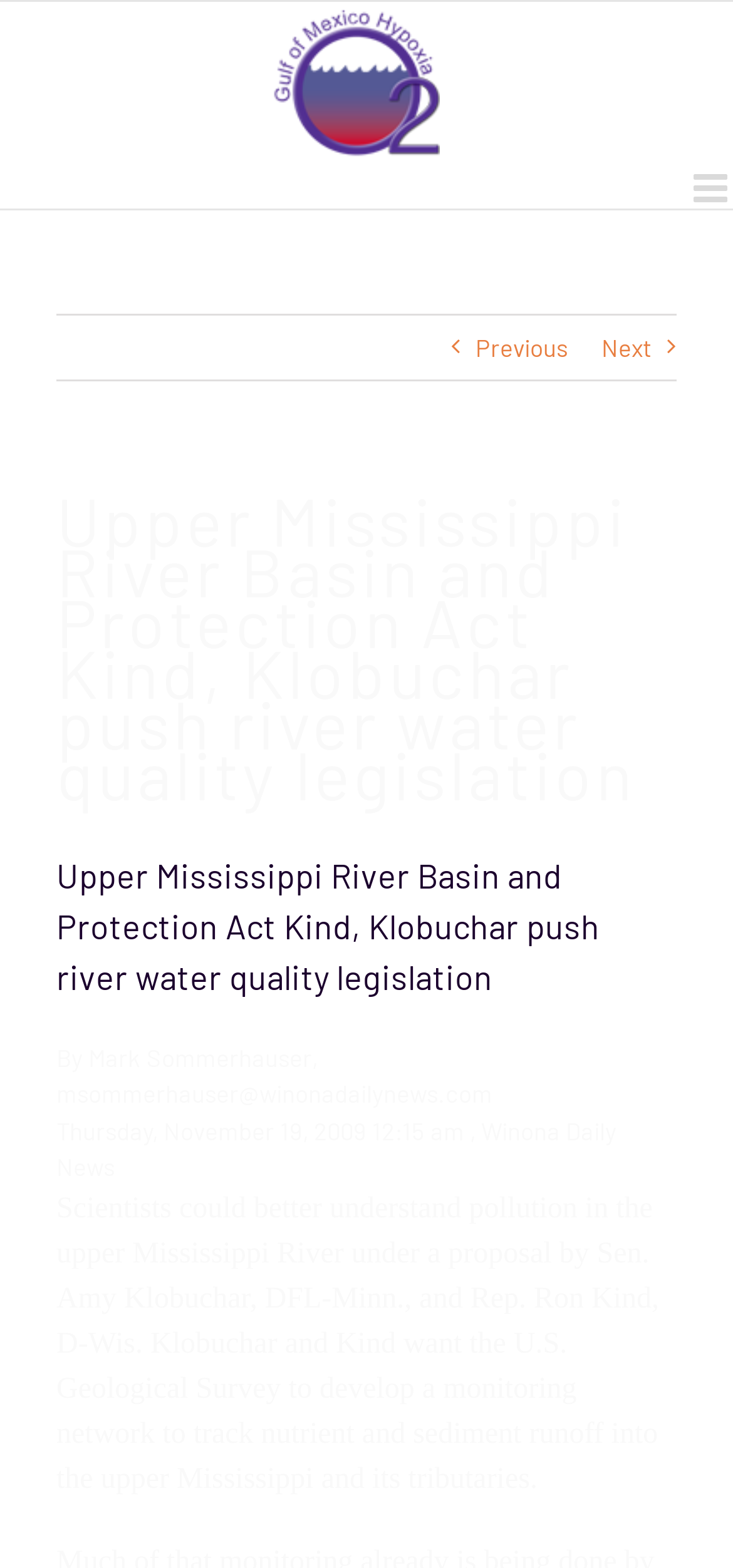Using a single word or phrase, answer the following question: 
What is the date of the article?

Thursday, November 19, 2009